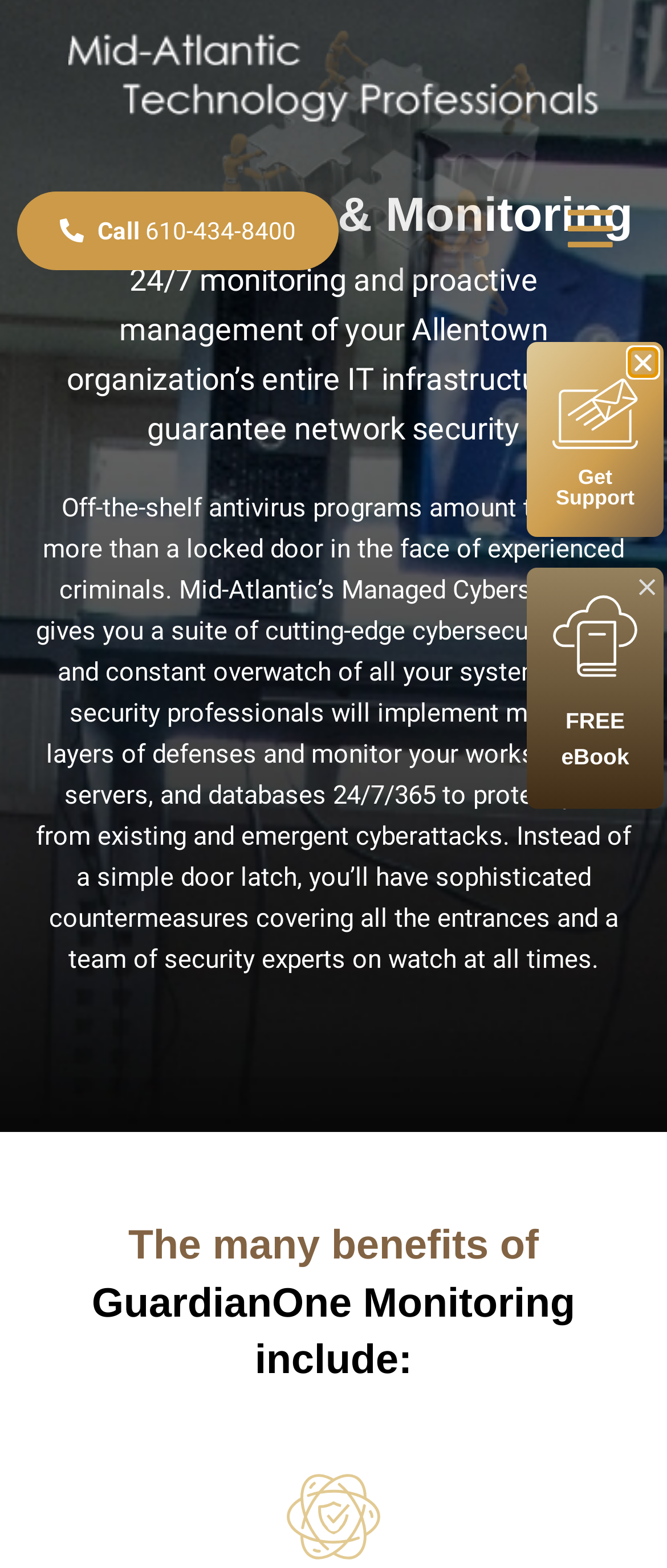What is the main benefit of Mid-Atlantic's Managed Cybersecurity? Based on the screenshot, please respond with a single word or phrase.

Protect from cyberattacks